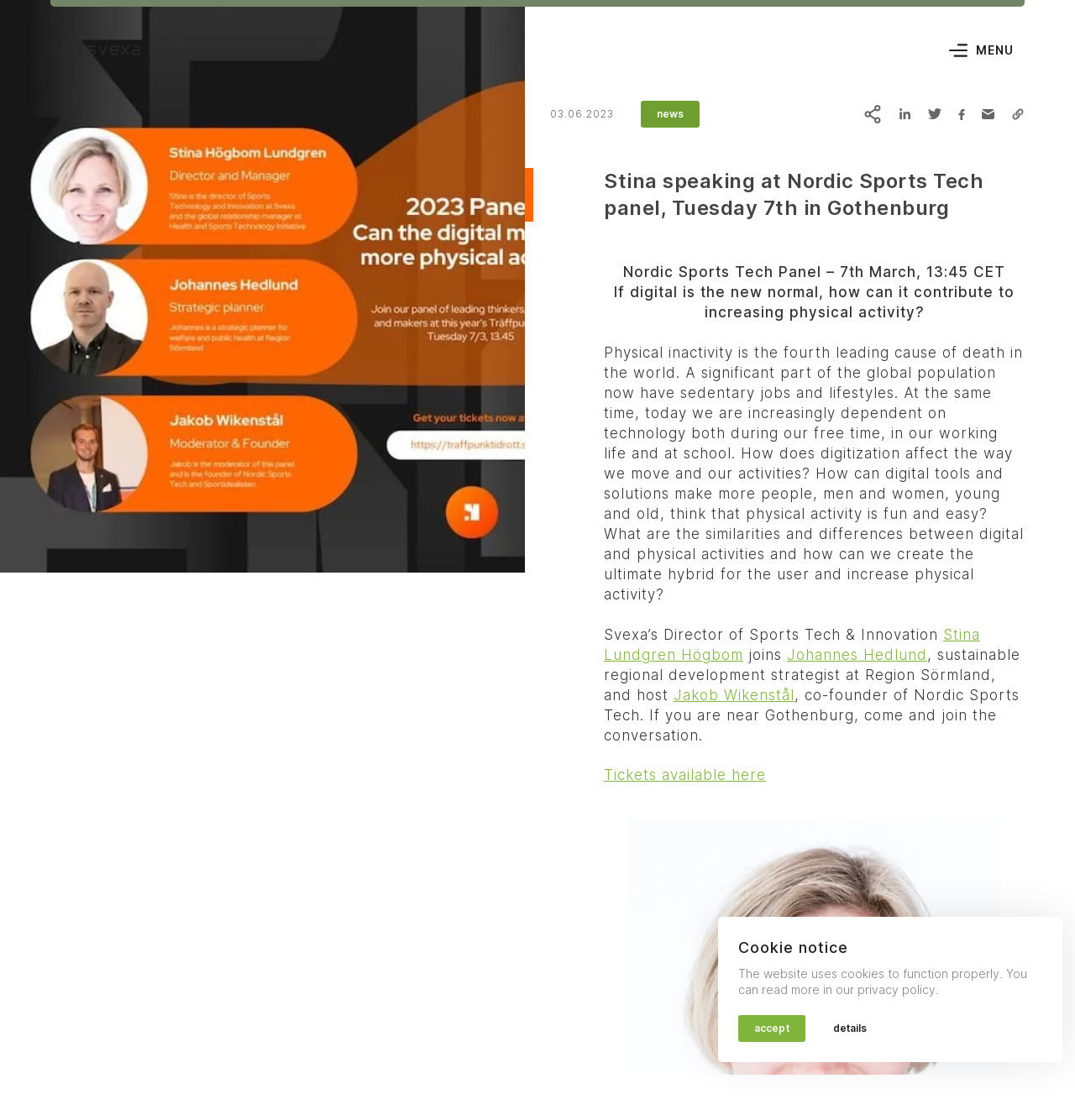Explain the webpage's design and content in an elaborate manner.

The webpage appears to be an event page for a Nordic Sports Tech panel featuring Stina as a speaker. At the top left, there is a figure element containing a link to Svexa, accompanied by an image. On the top right, there is a button labeled "MENU". 

Below the top section, there is a large figure element taking up most of the width, containing an image with a description "Stina nordic sports panel description". To the right of the image, there is a time element displaying the date "03.06.2023". 

Underneath the image, there are several links, including "news" and social media sharing links (LinkedIn, Twitter, Facebook, and email). These links are accompanied by corresponding images.

The main content of the page is a heading that reads "Stina speaking at Nordic Sports Tech panel, Tuesday 7th in Gothenburg", followed by several paragraphs of text. The text describes the event, including the topic of discussion, which is how digital tools can contribute to increasing physical activity. It also mentions the speakers, including Stina, Johannes Hedlund, and Jakob Wikenstål.

At the bottom of the page, there is a dialog box with a cookie notice, which informs users that the website uses cookies and provides a link to the privacy policy. There is also a button to accept the cookies and a link to view more details. On the bottom right, there is a link to the contact page.

Overall, the webpage is focused on promoting the Nordic Sports Tech panel event and providing information about the speakers and topic of discussion.